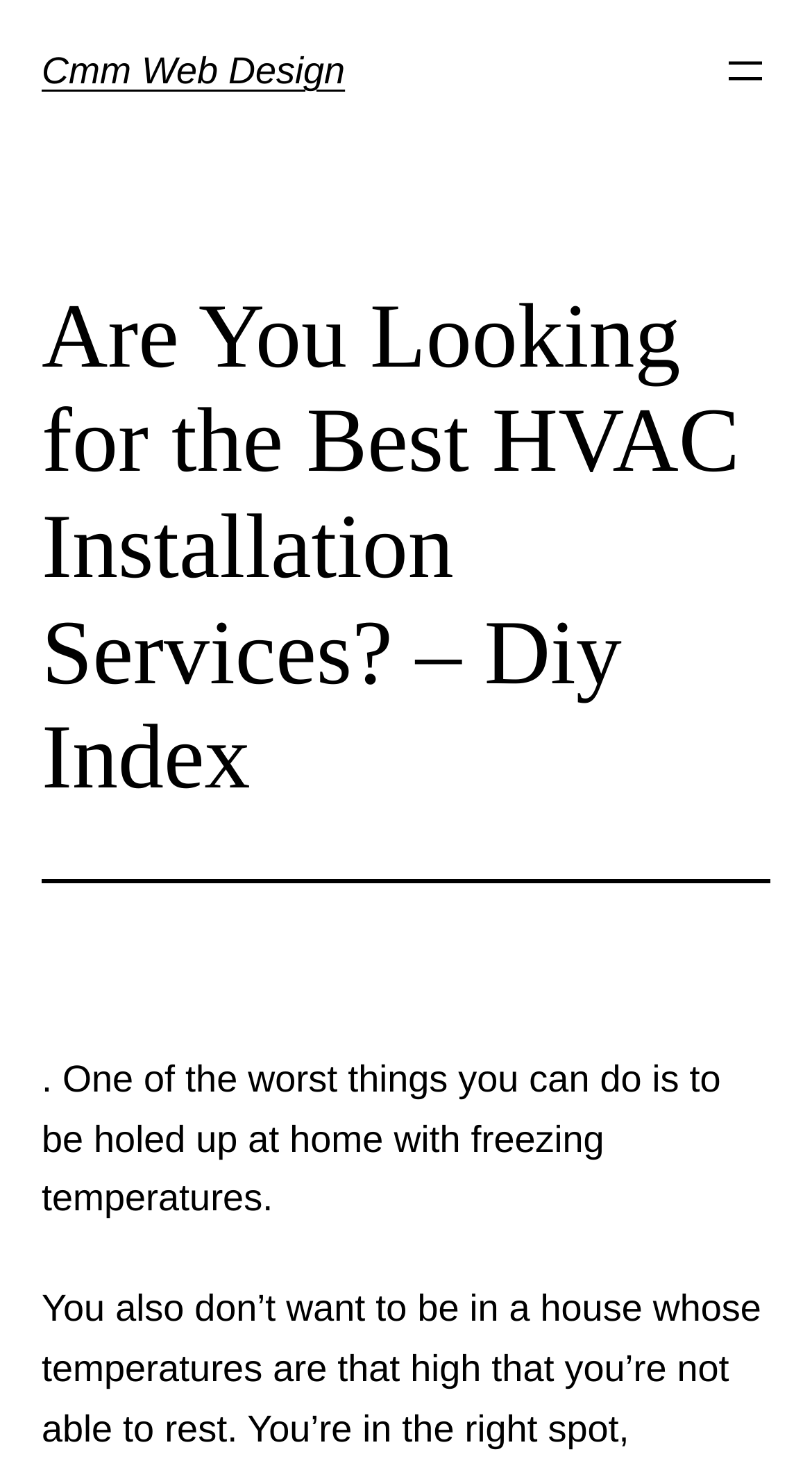Extract the bounding box of the UI element described as: "Cmm Web Design".

[0.051, 0.034, 0.425, 0.062]